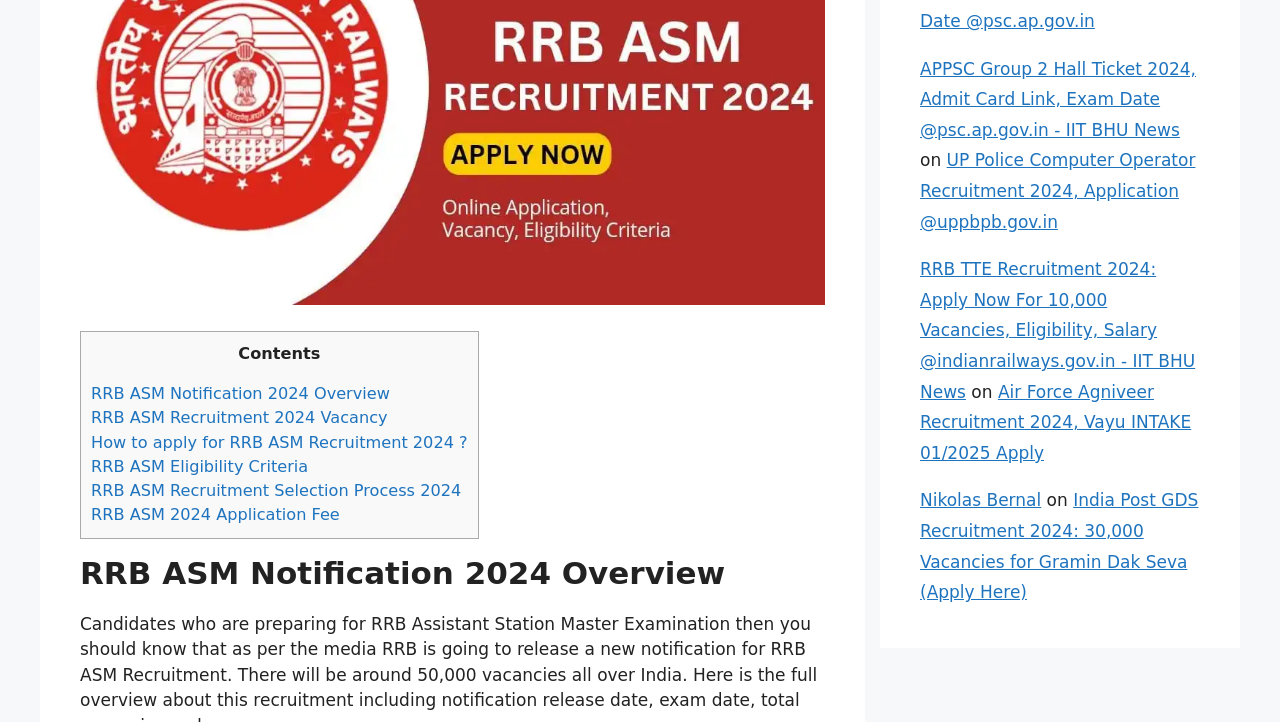Pinpoint the bounding box coordinates of the area that must be clicked to complete this instruction: "Check RRB ASM Recruitment 2024 Vacancy".

[0.071, 0.566, 0.303, 0.592]